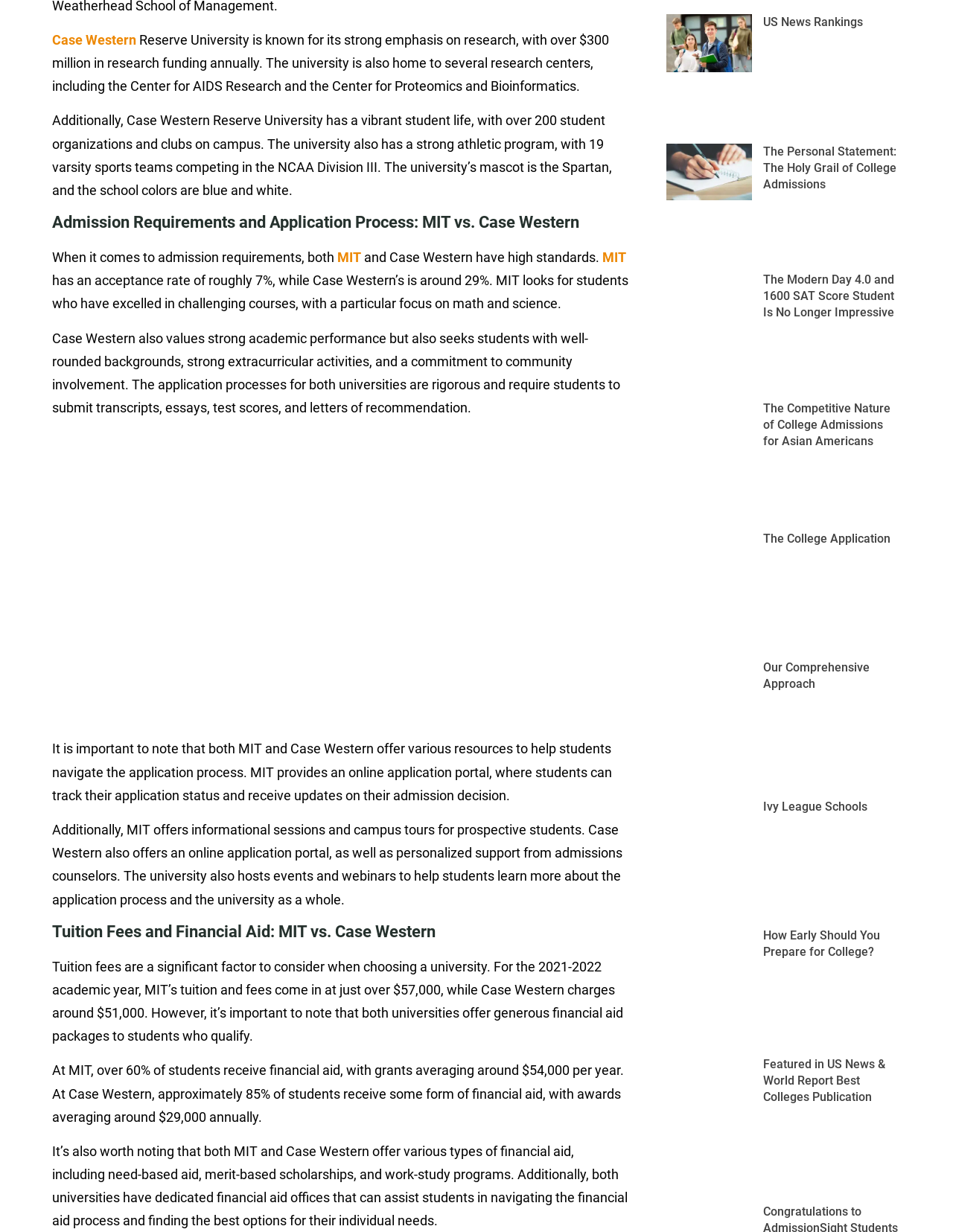Show the bounding box coordinates of the region that should be clicked to follow the instruction: "learn about SERVICES."

None